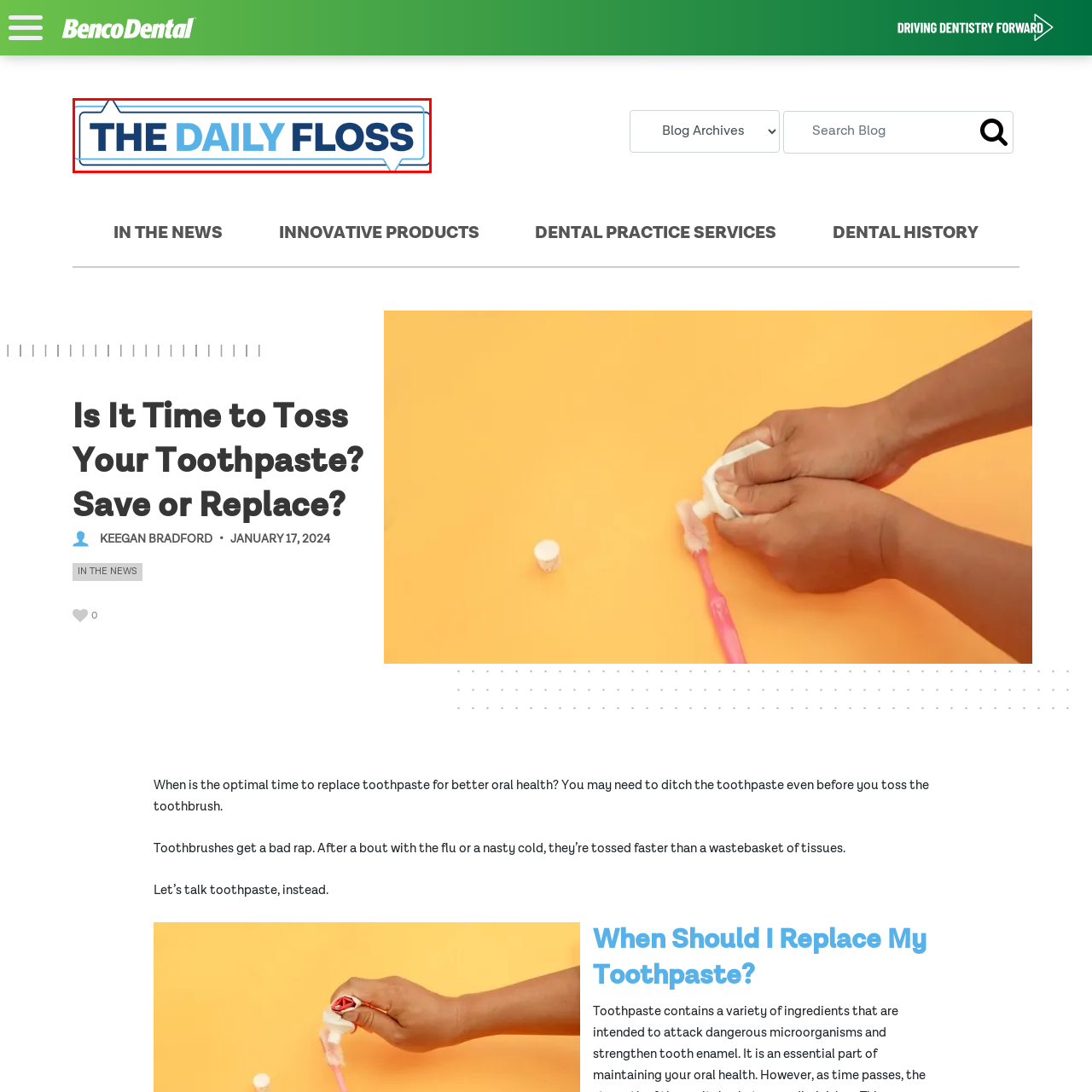Inspect the image surrounded by the red boundary and answer the following question in detail, basing your response on the visual elements of the image: 
What is the focus of the blog's content?

The logo's design and the speech bubble format suggest that the blog's content is focused on accessible and informative discussions related to oral health and dental care.